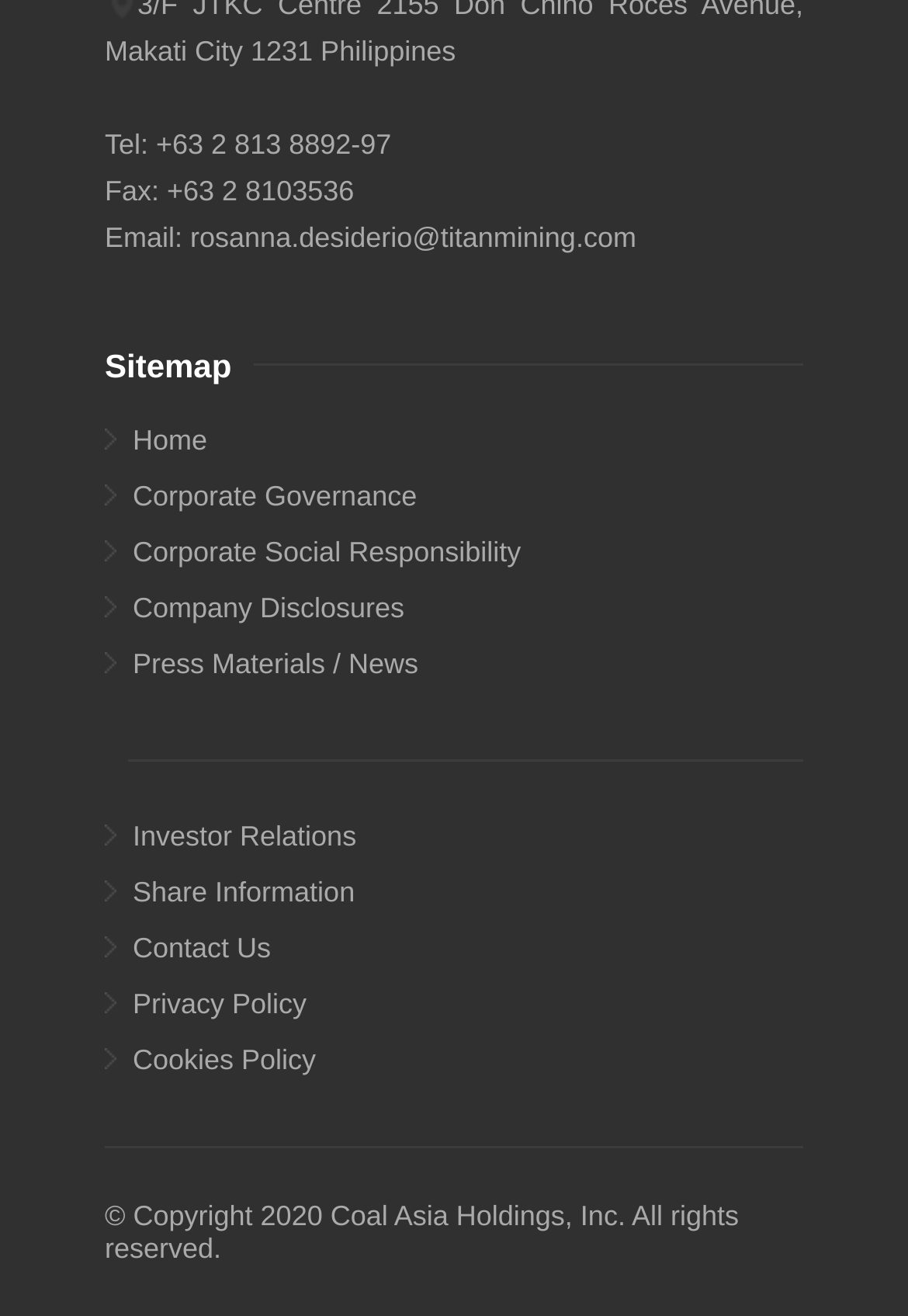From the screenshot, find the bounding box of the UI element matching this description: "Corporate Social Responsibility". Supply the bounding box coordinates in the form [left, top, right, bottom], each a float between 0 and 1.

[0.115, 0.398, 0.885, 0.44]